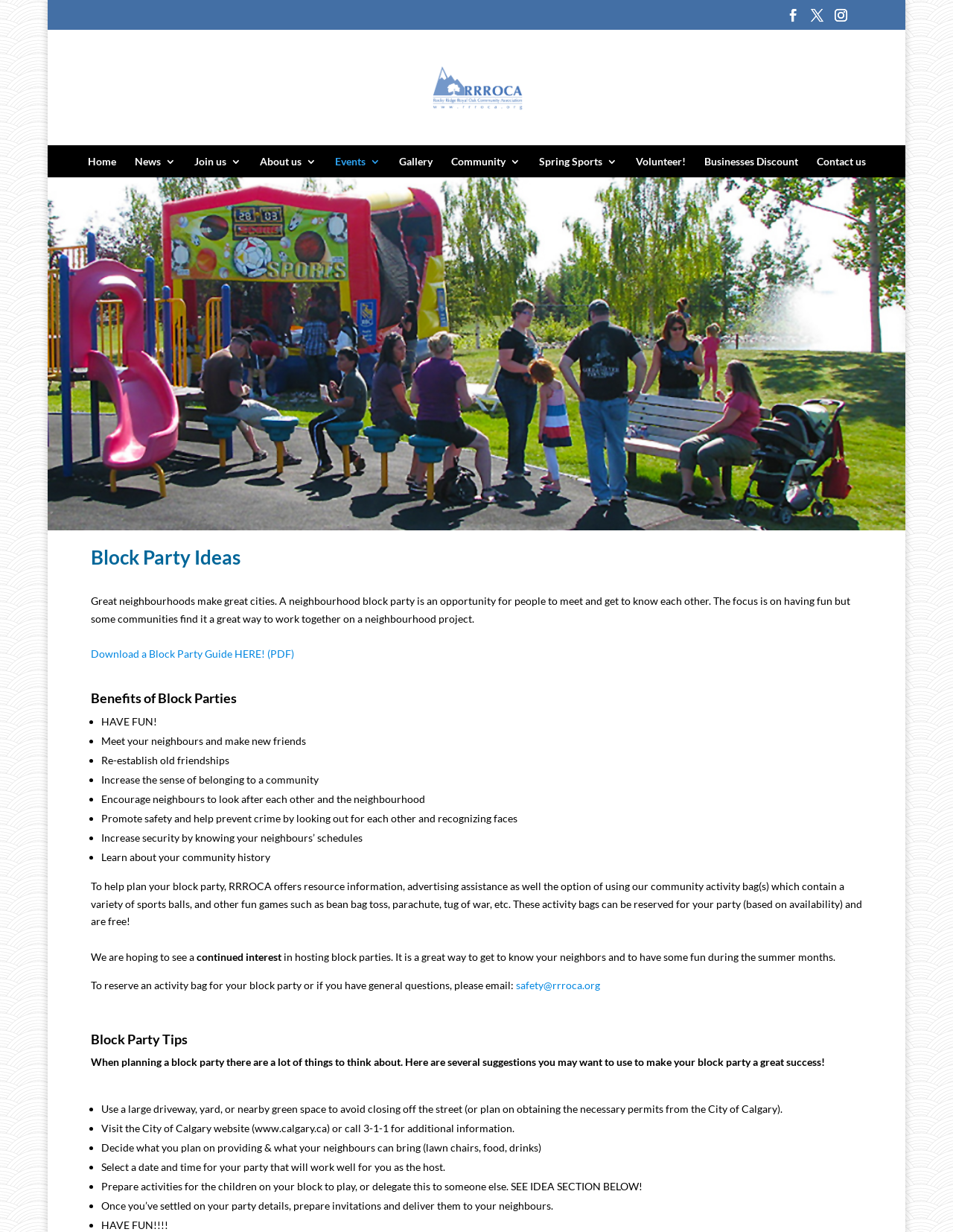Based on the element description Contact us, identify the bounding box coordinates for the UI element. The coordinates should be in the format (top-left x, top-left y, bottom-right x, bottom-right y) and within the 0 to 1 range.

[0.857, 0.127, 0.908, 0.136]